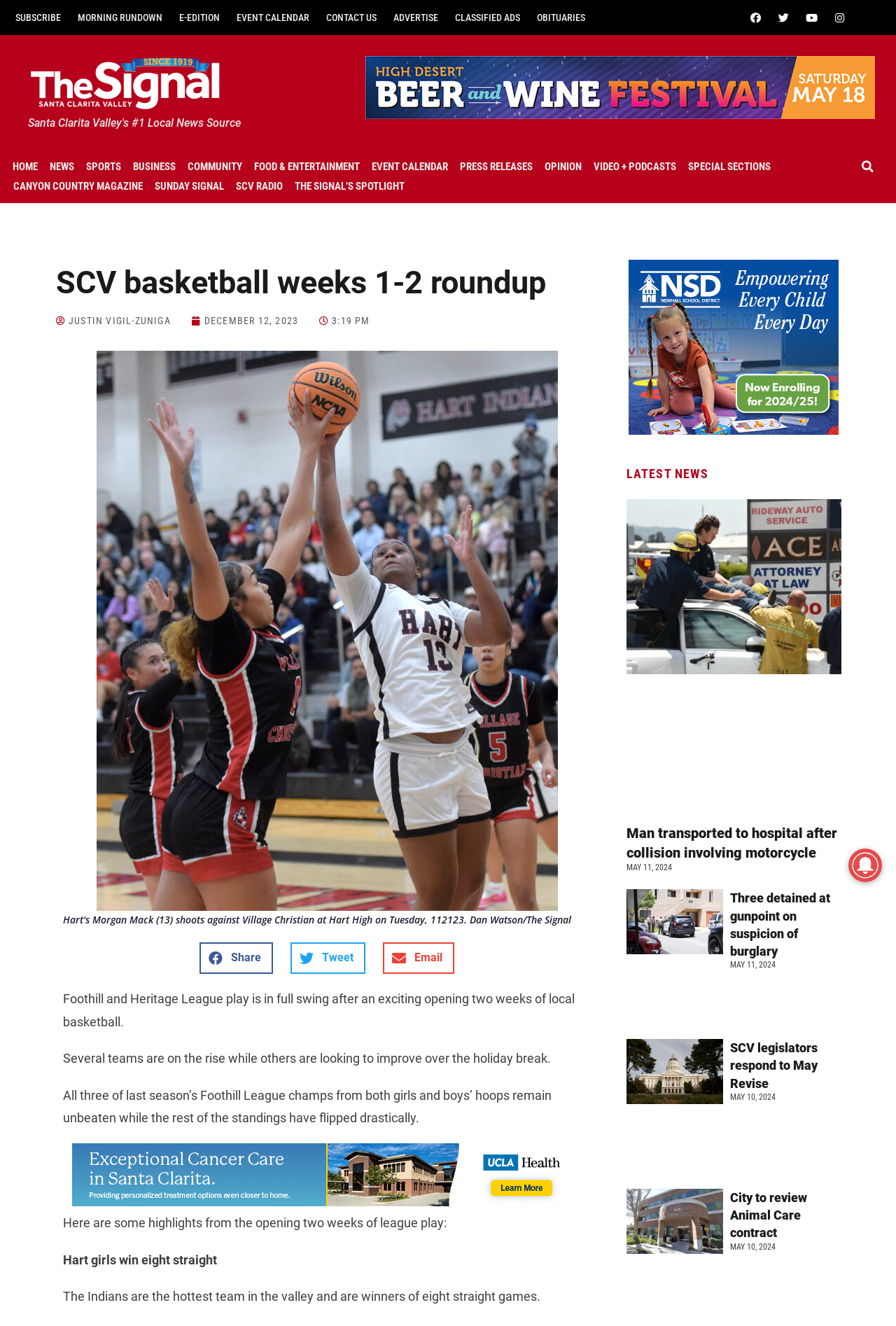What is the date of the article 'Man transported to hospital after collision involving motorcycle'?
Utilize the image to construct a detailed and well-explained answer.

I found the answer by looking at the article element with the heading 'Man transported to hospital after collision involving motorcycle' and finding the date 'MAY 11, 2024' associated with it.